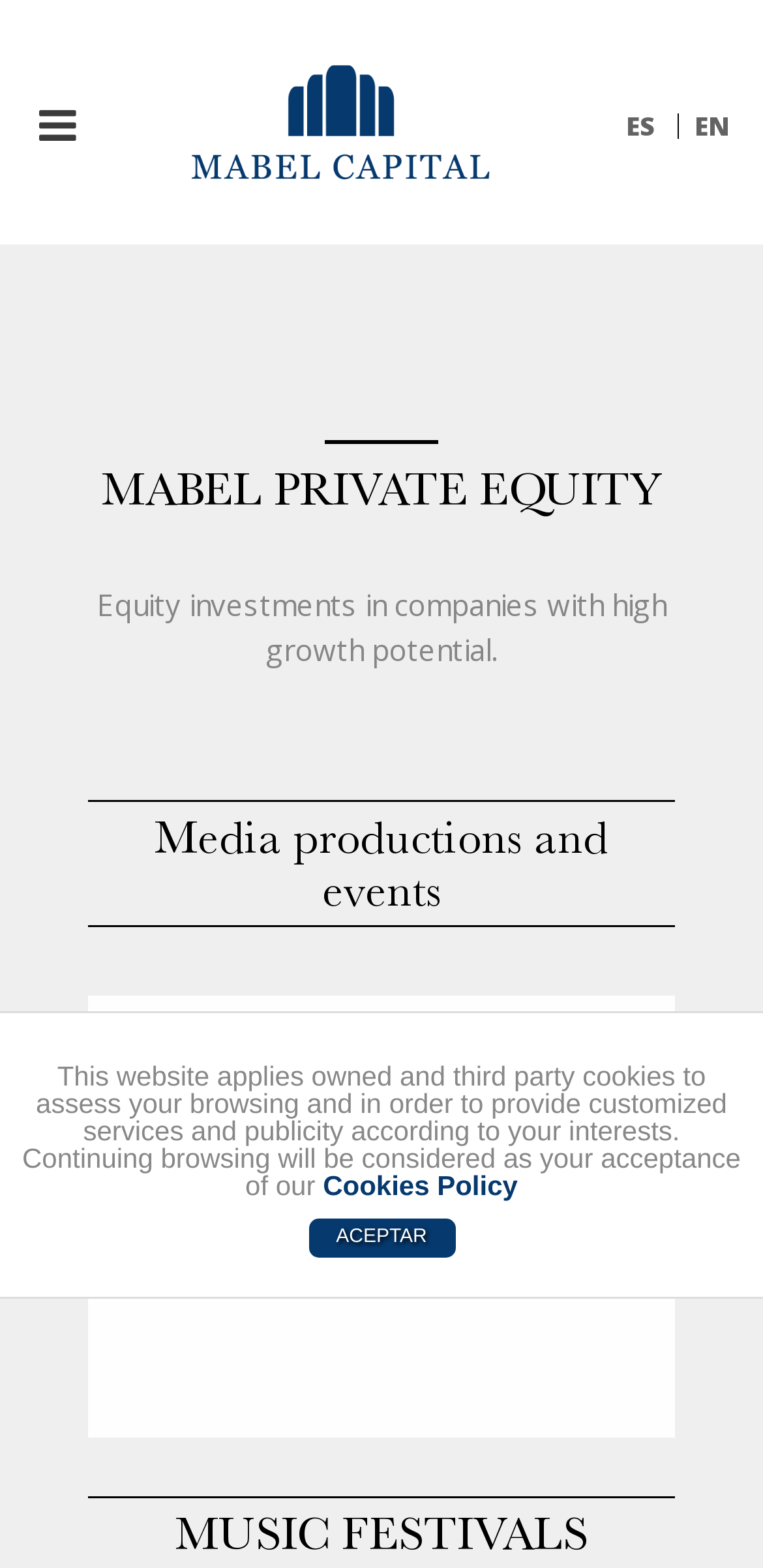What is the second business area of Mabel Capital?
Please analyze the image and answer the question with as much detail as possible.

The second business area can be found in the heading 'Media productions and events' which is below the 'MABEL PRIVATE EQUITY' heading, indicating that Mabel Capital has two business areas.